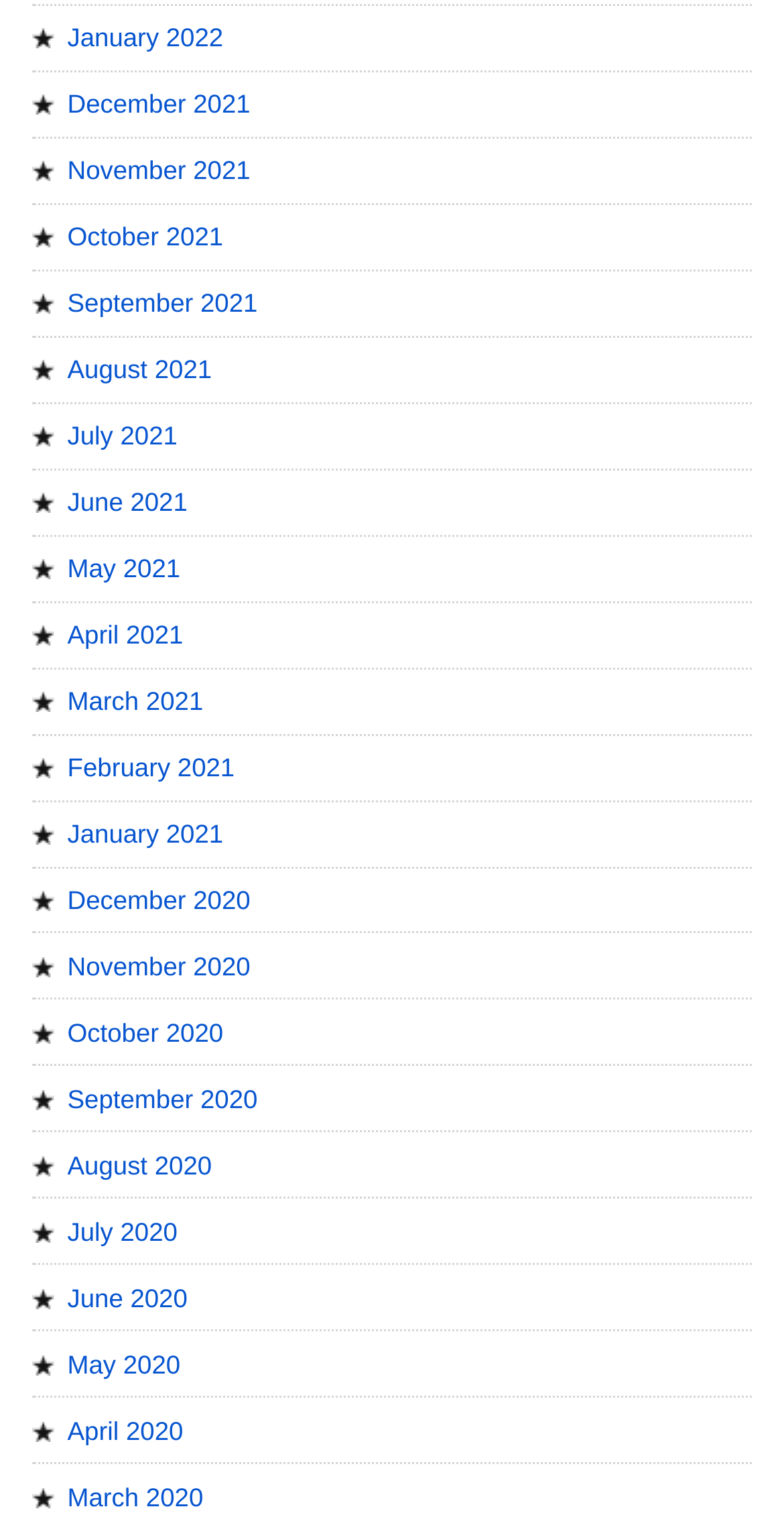Can you find the bounding box coordinates for the element to click on to achieve the instruction: "view December 2021"?

[0.086, 0.059, 0.319, 0.079]